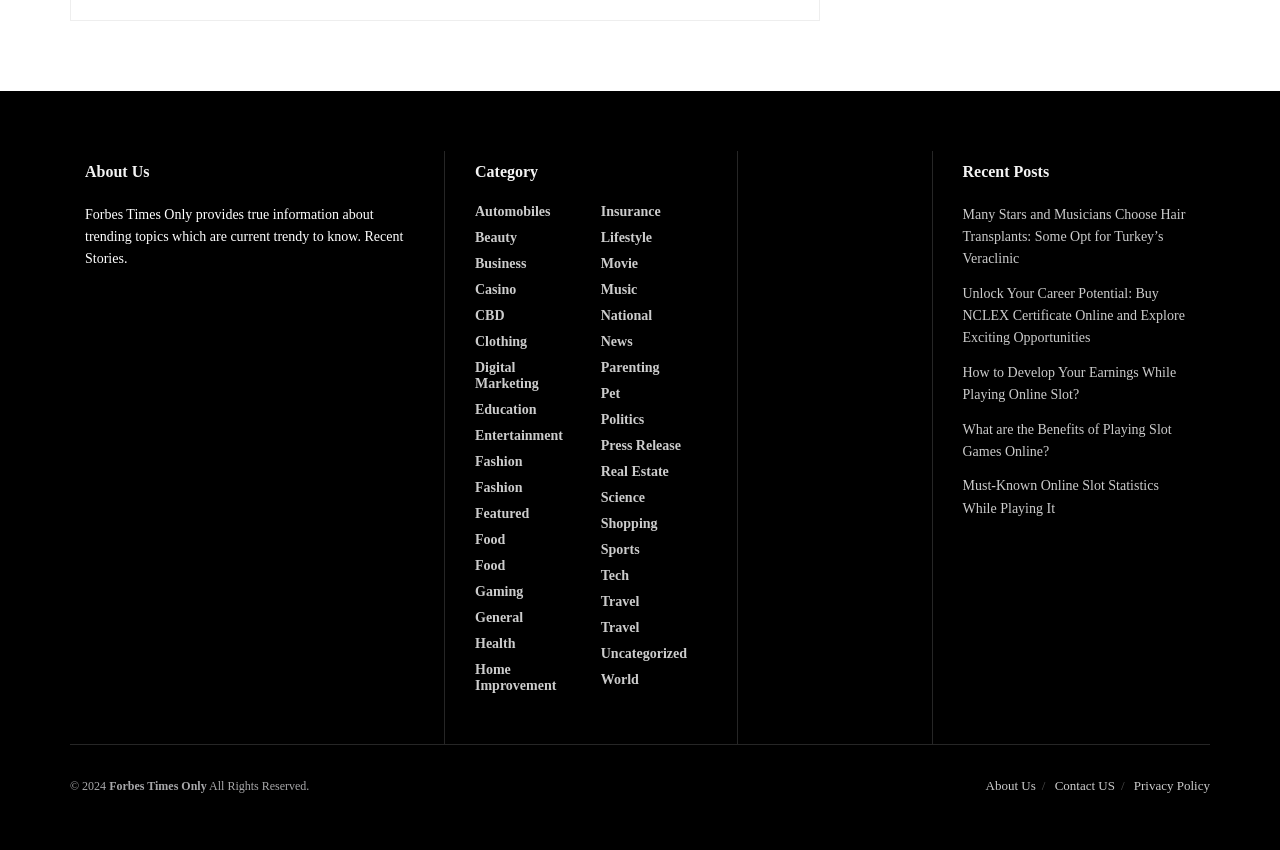Using the information in the image, give a detailed answer to the following question: How many categories are listed?

I counted the number of link elements under the heading 'Category' and found 30 links, which correspond to 30 categories.